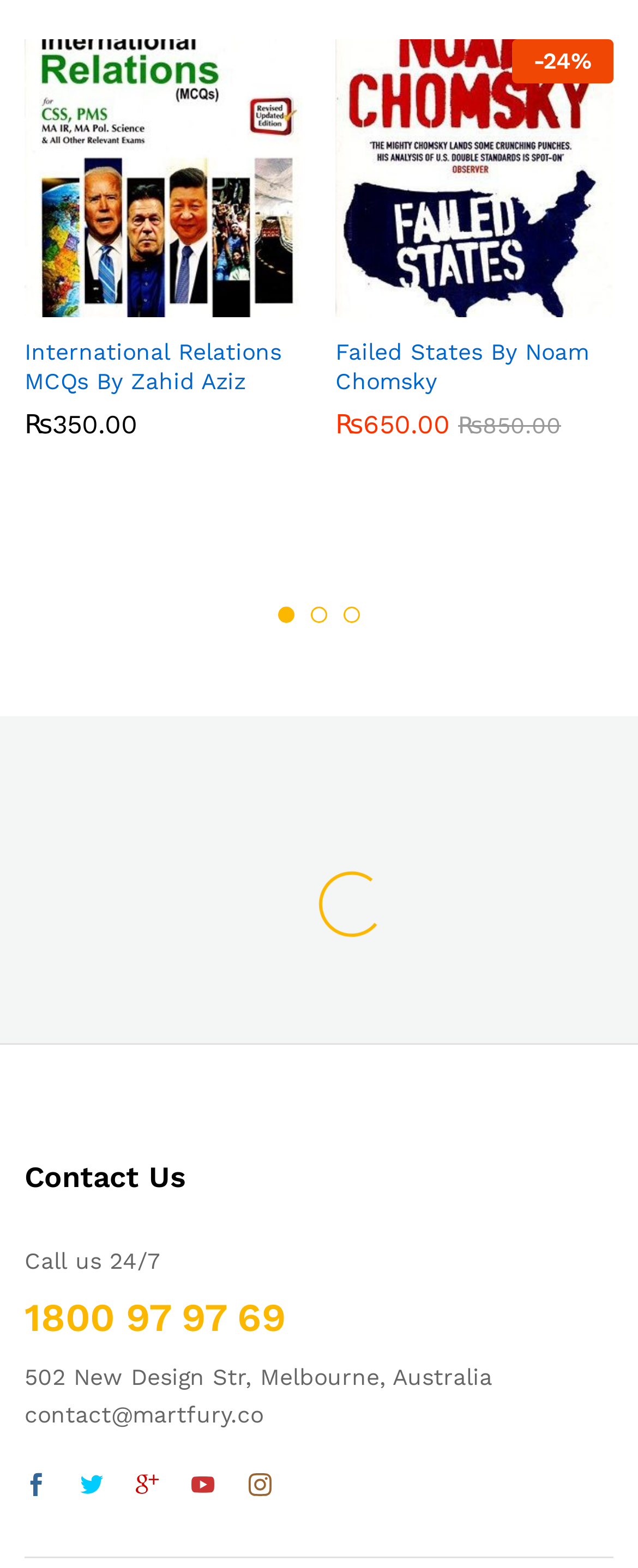What is the phone number listed for contact?
Using the image as a reference, give a one-word or short phrase answer.

1800 97 97 69